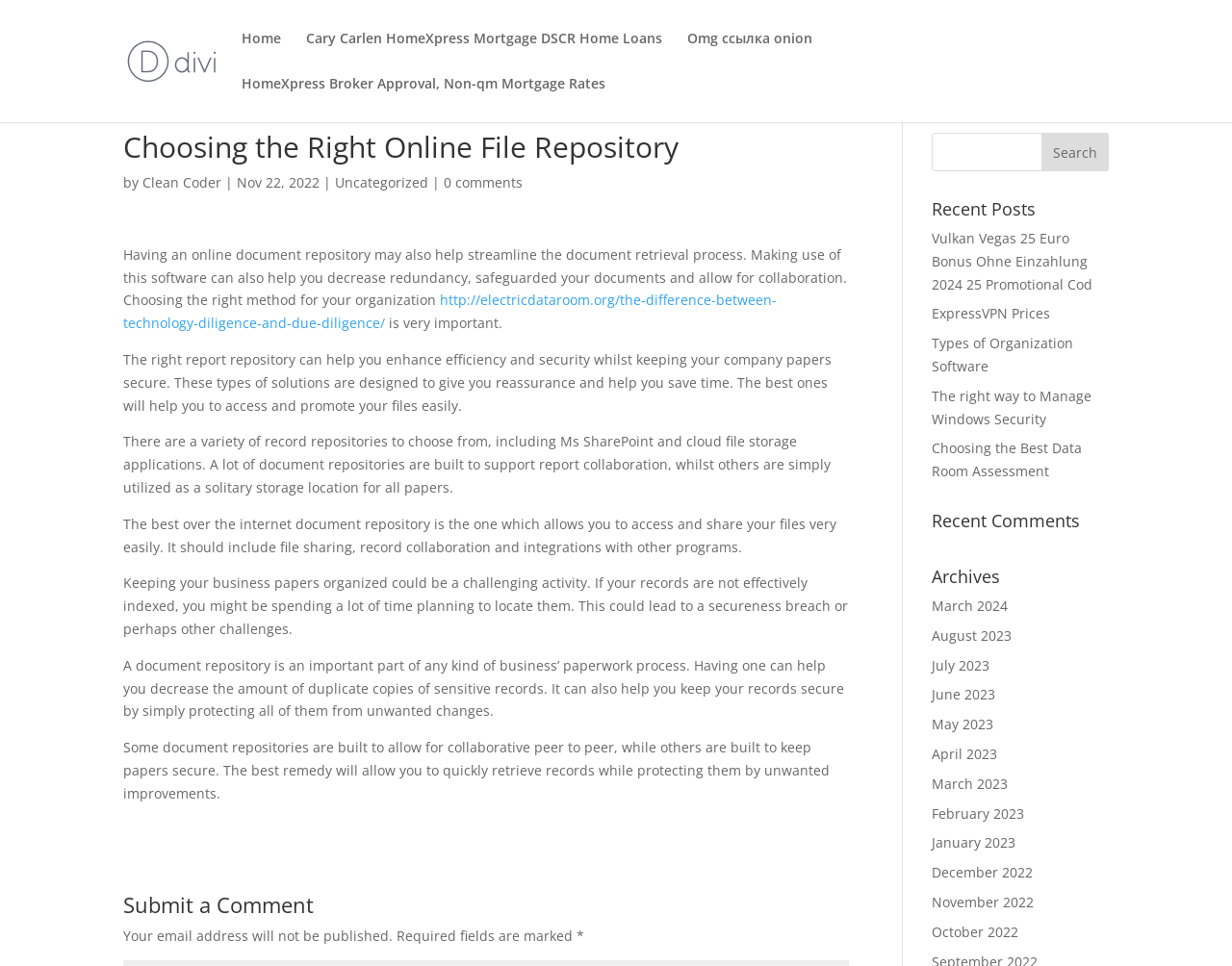Using the provided description: "Uncategorized", find the bounding box coordinates of the corresponding UI element. The output should be four float numbers between 0 and 1, in the format [left, top, right, bottom].

[0.272, 0.179, 0.348, 0.198]